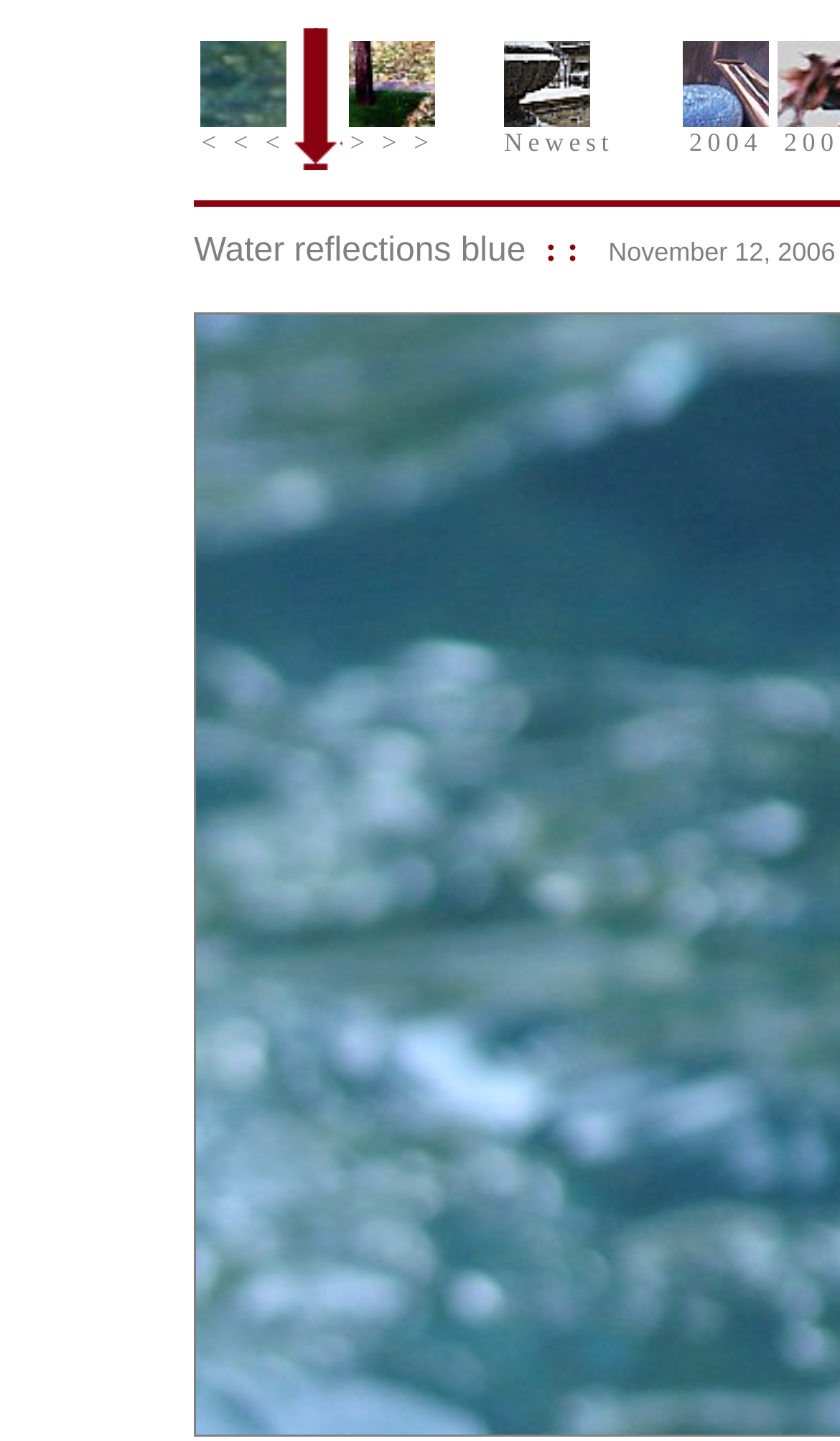Describe in detail what you see on the webpage.

The webpage appears to be a daily image log, showcasing a photograph of a friend's pool with water reflections in shades of blue. 

At the top of the page, there are five navigation links arranged horizontally, each containing an image and text. From left to right, these links are labeled "Previous picture", followed by three empty cells, then "Next picture", "Newest picture", and finally "Picture from 2004". The images accompanying these links are relatively small and positioned above the text.

The main content of the page, which is not explicitly described in the accessibility tree, is likely the featured image of the friend's pool, taking up a significant portion of the page.